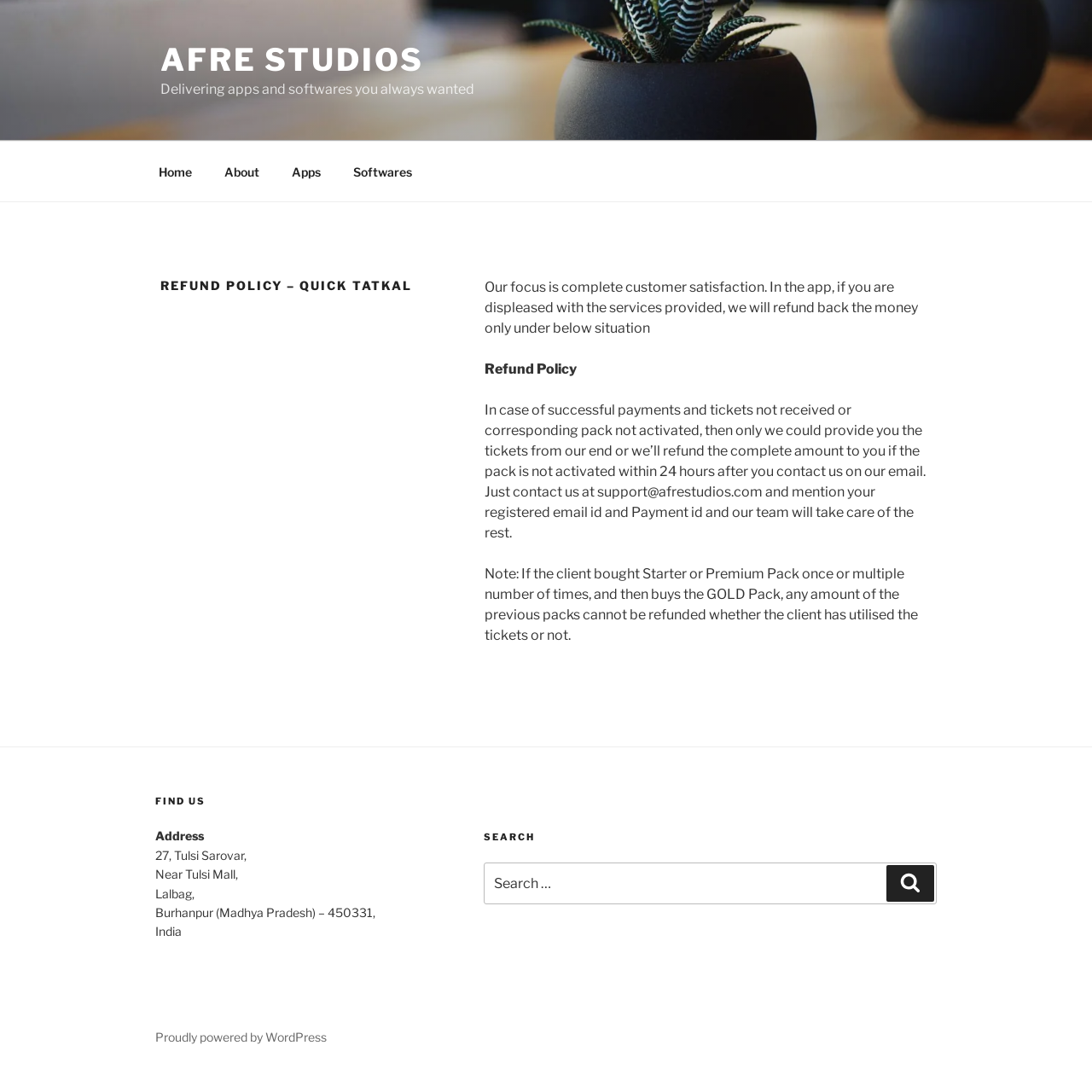Kindly determine the bounding box coordinates for the clickable area to achieve the given instruction: "Go to the About page".

[0.191, 0.138, 0.251, 0.176]